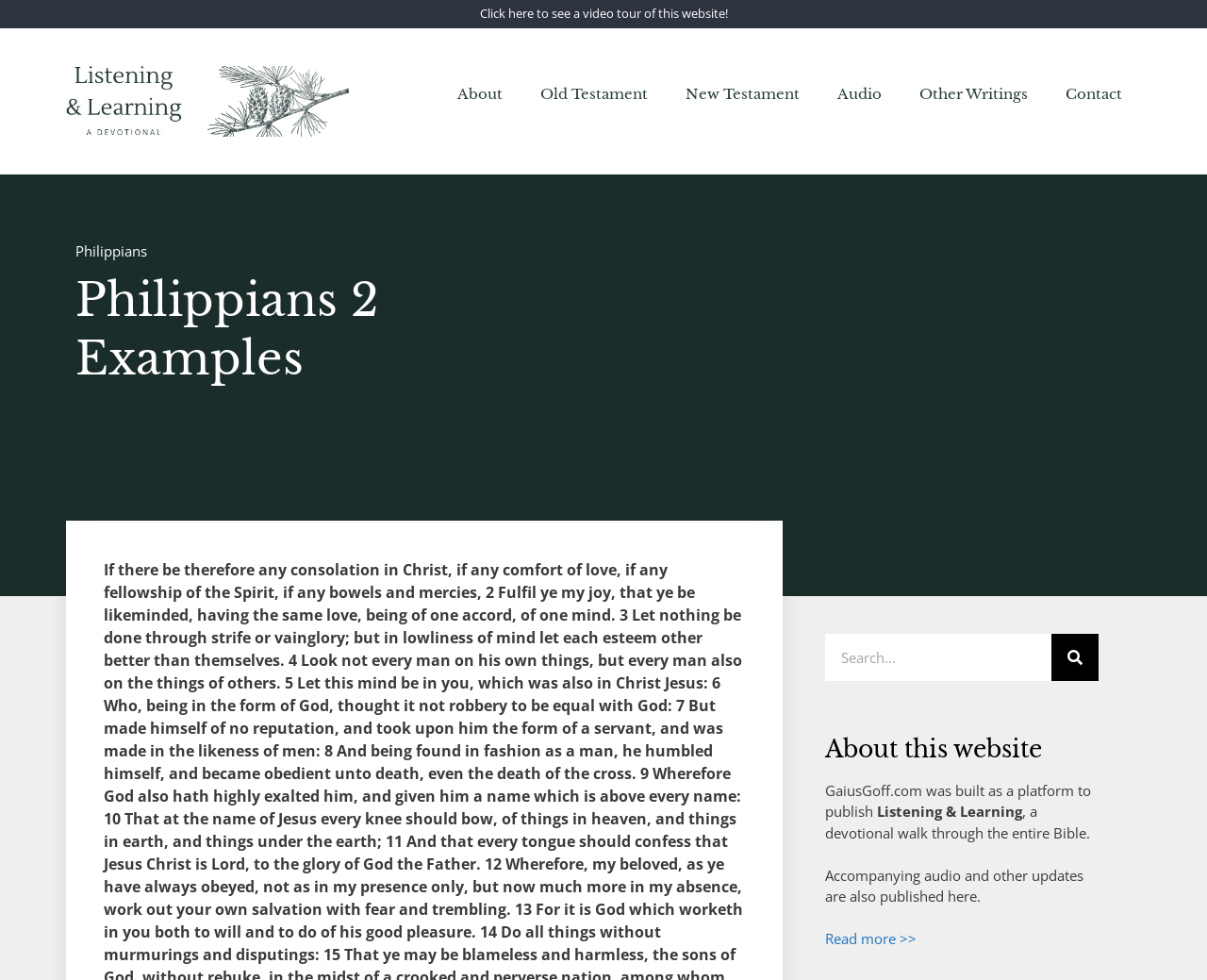Find the coordinates for the bounding box of the element with this description: "Audio".

[0.678, 0.067, 0.746, 0.125]